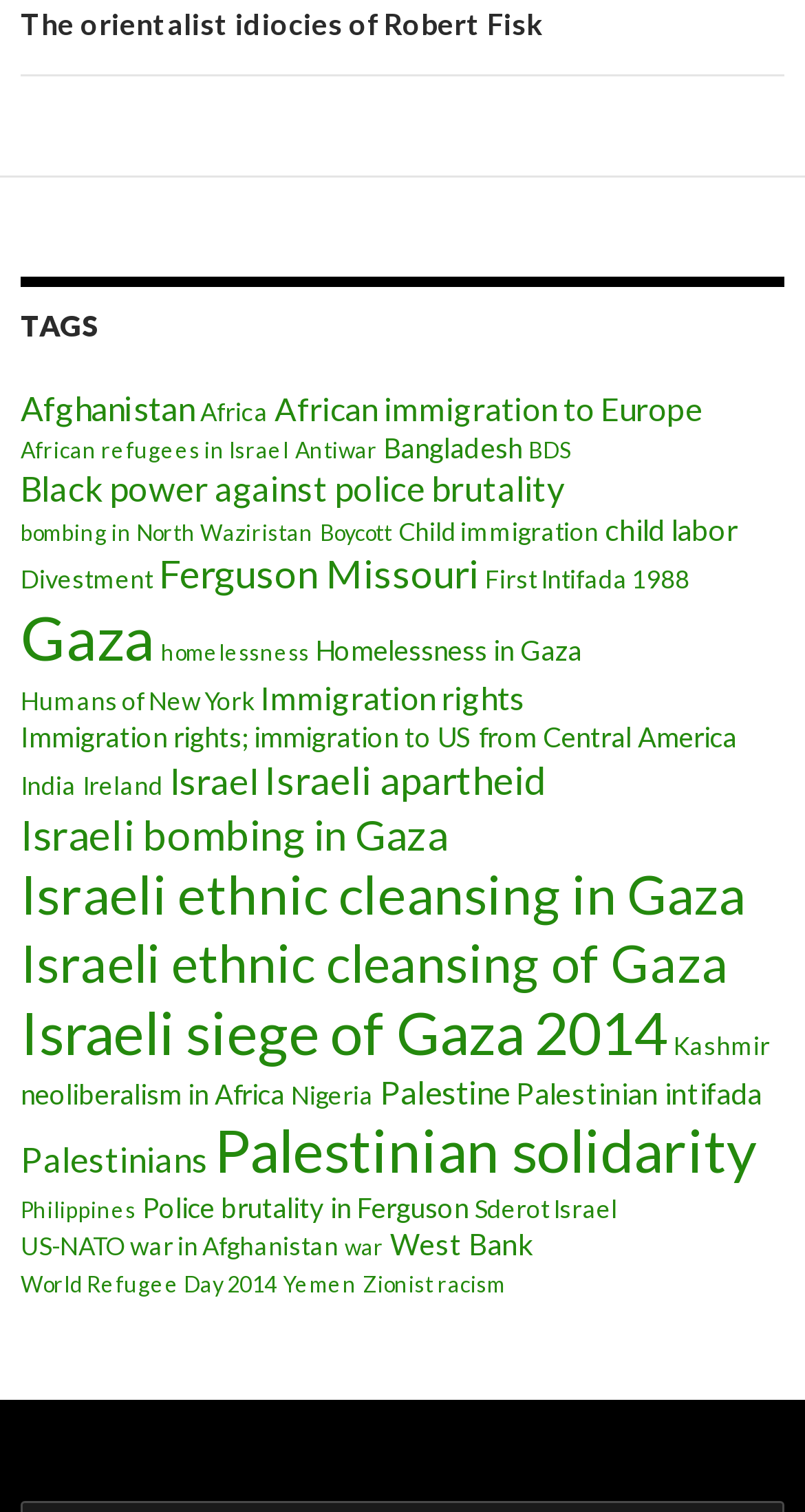How many items are related to Gaza?
Please provide a comprehensive answer based on the visual information in the image.

The link 'Gaza (118 items)' indicates that there are 118 items related to Gaza, which is a significant number compared to other topics on the webpage.